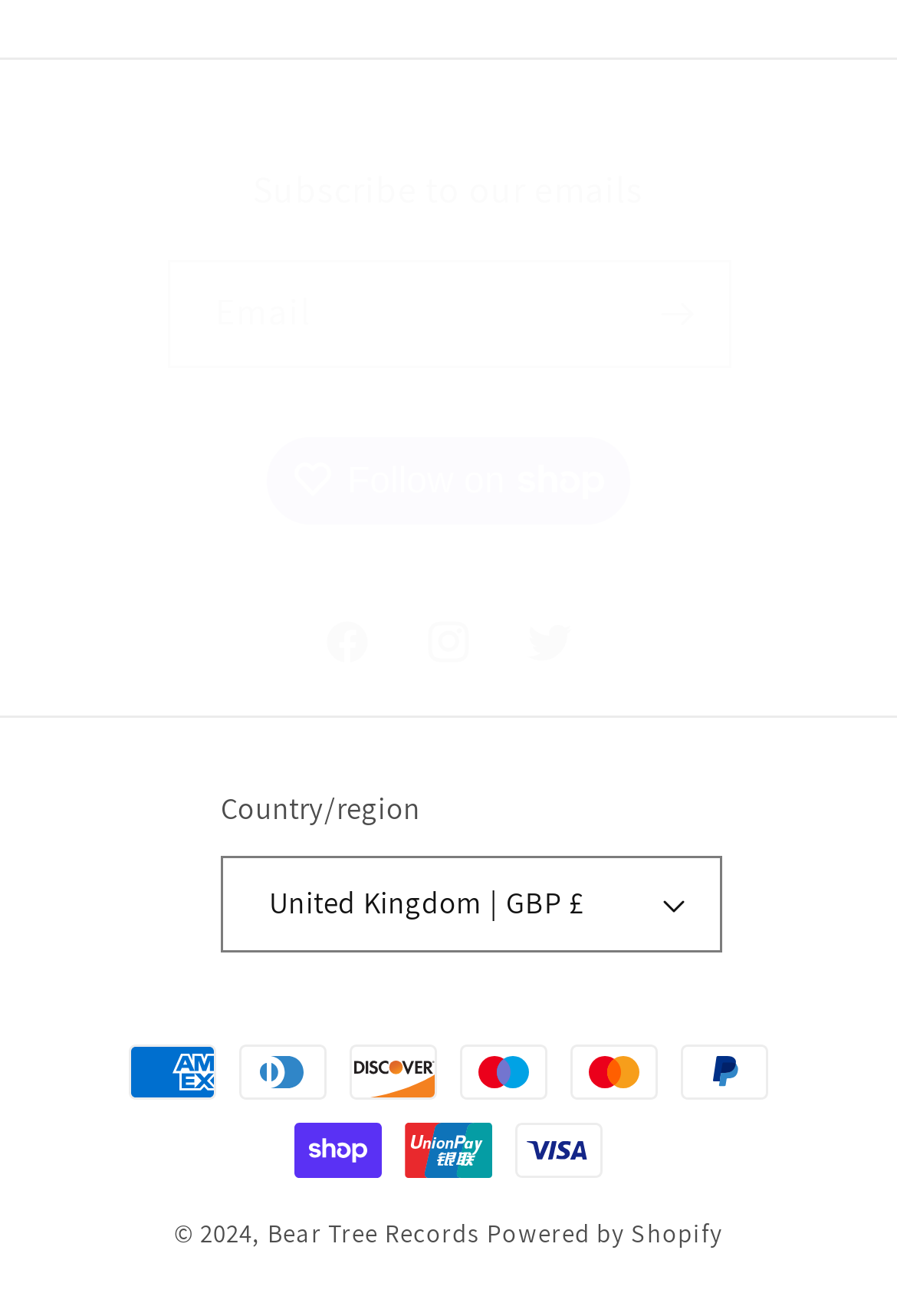Can you find the bounding box coordinates for the element that needs to be clicked to execute this instruction: "Enter email address"? The coordinates should be given as four float numbers between 0 and 1, i.e., [left, top, right, bottom].

[0.188, 0.2, 0.812, 0.278]